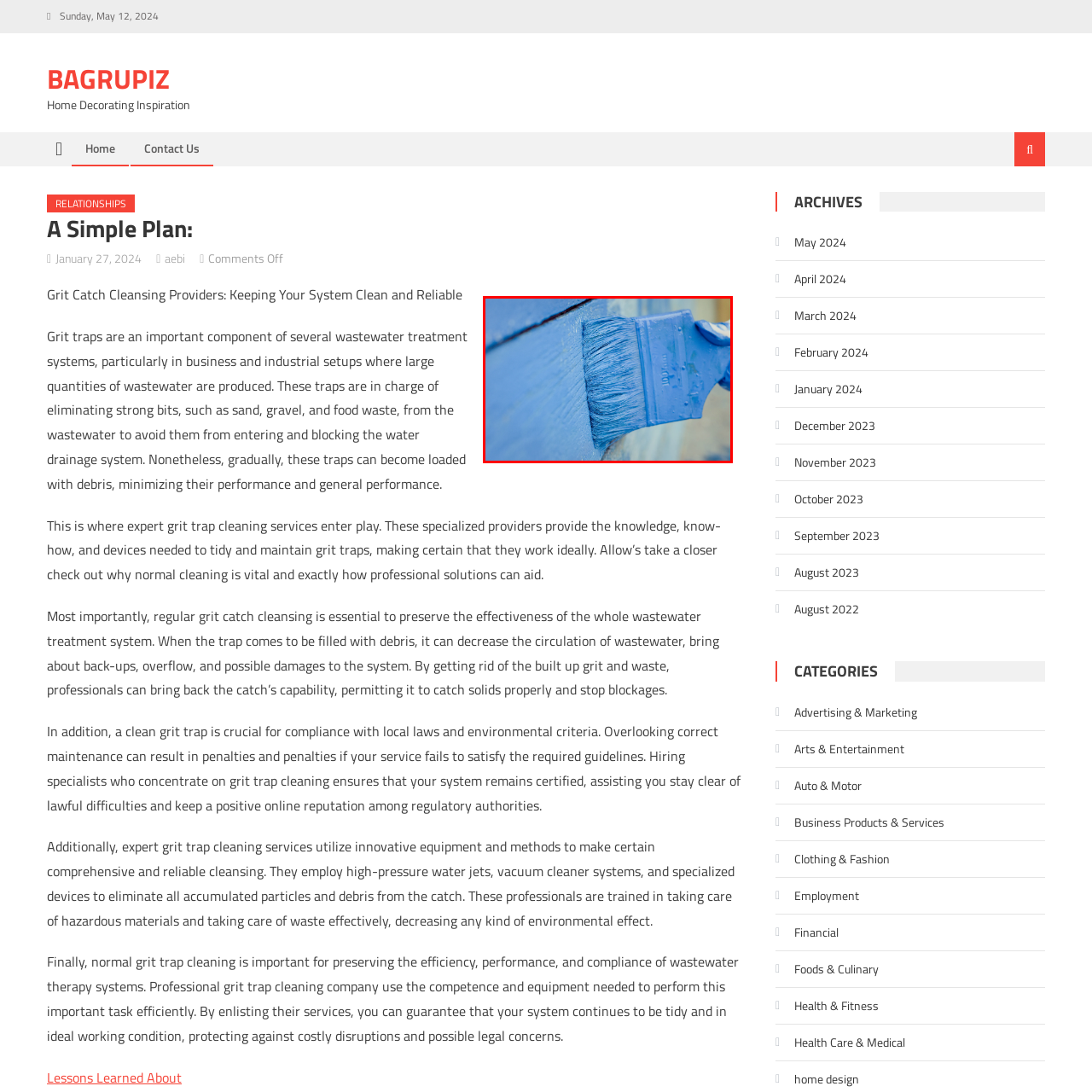Take a close look at the image marked with a red boundary and thoroughly answer the ensuing question using the information observed in the image:
What is the texture of the surface being painted?

The image shows the texture of the surface being painted, which suggests that it is a wooden surface, possibly an outdoor or DIY project focused on home improvement or decorating.